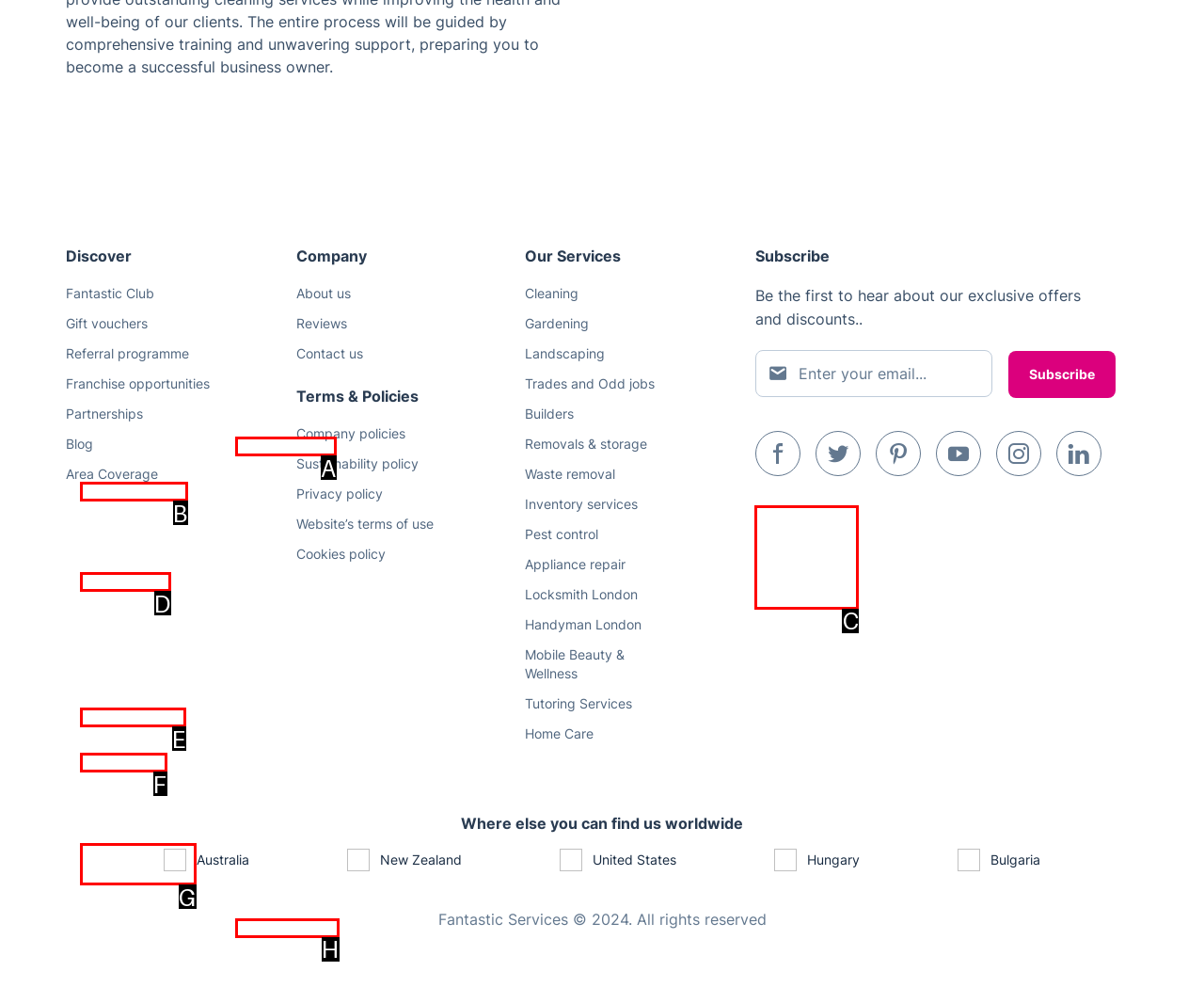Which lettered option should be clicked to perform the following task: Download the app from App Store
Respond with the letter of the appropriate option.

C